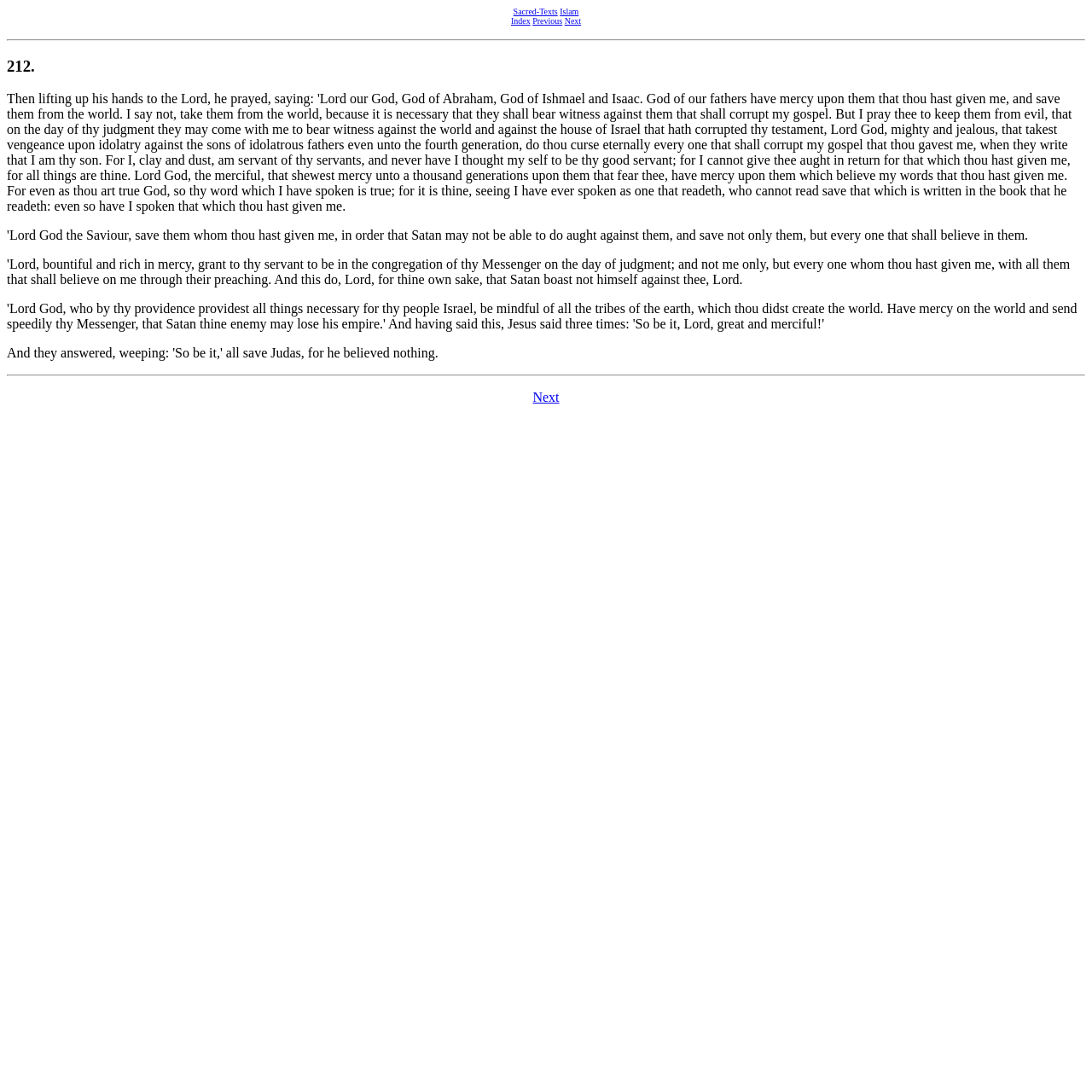What is the relationship between the links 'Index' and 'Previous'?
Give a detailed explanation using the information visible in the image.

The links 'Index' and 'Previous' are navigation links that allow the user to navigate to the index of the Gospel of Barnabas or to the previous chapter, respectively. They are located next to each other above the first horizontal separator, indicating that they are related to navigation.